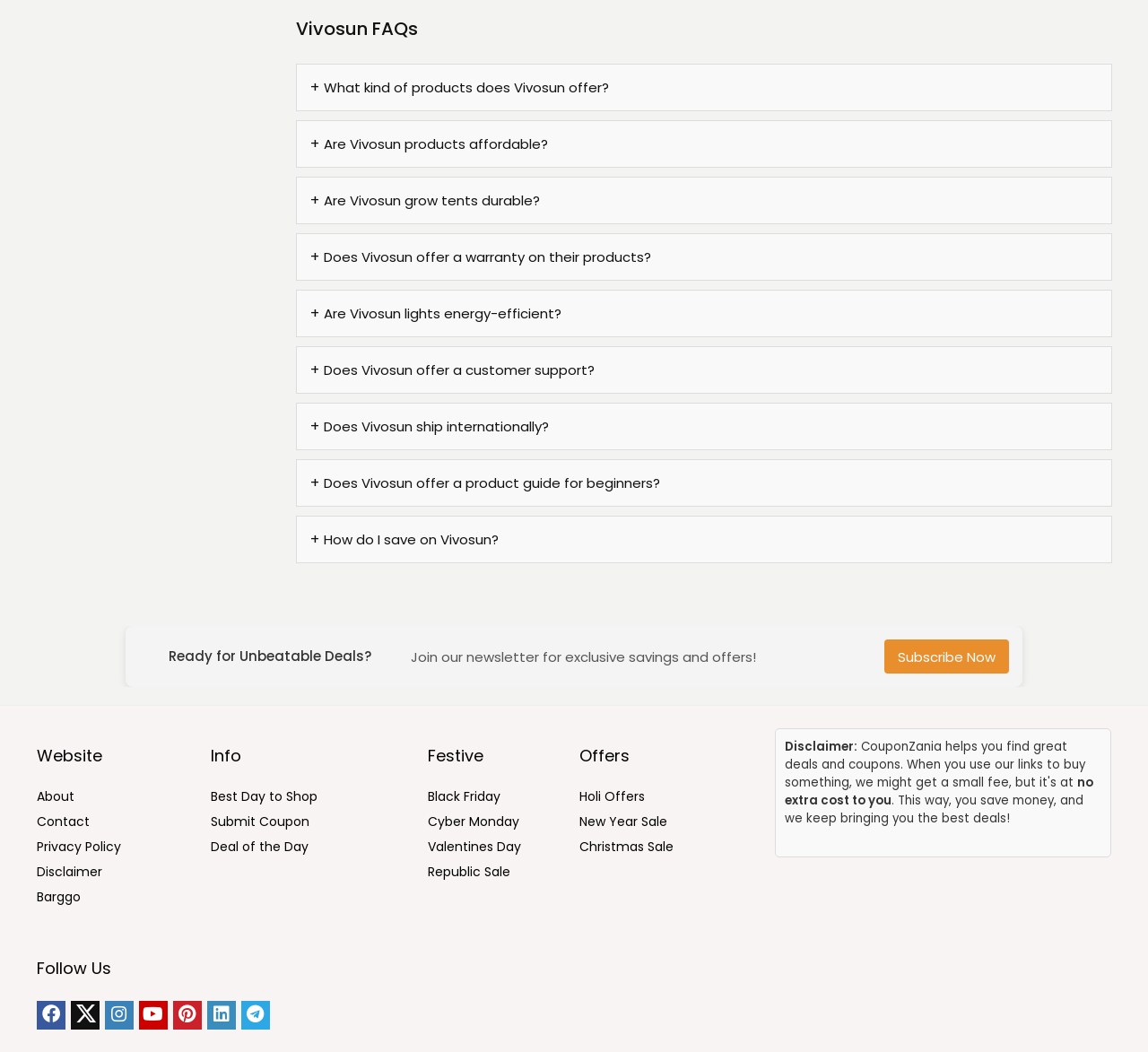Show the bounding box coordinates of the region that should be clicked to follow the instruction: "Subscribe to the newsletter."

[0.77, 0.608, 0.879, 0.64]